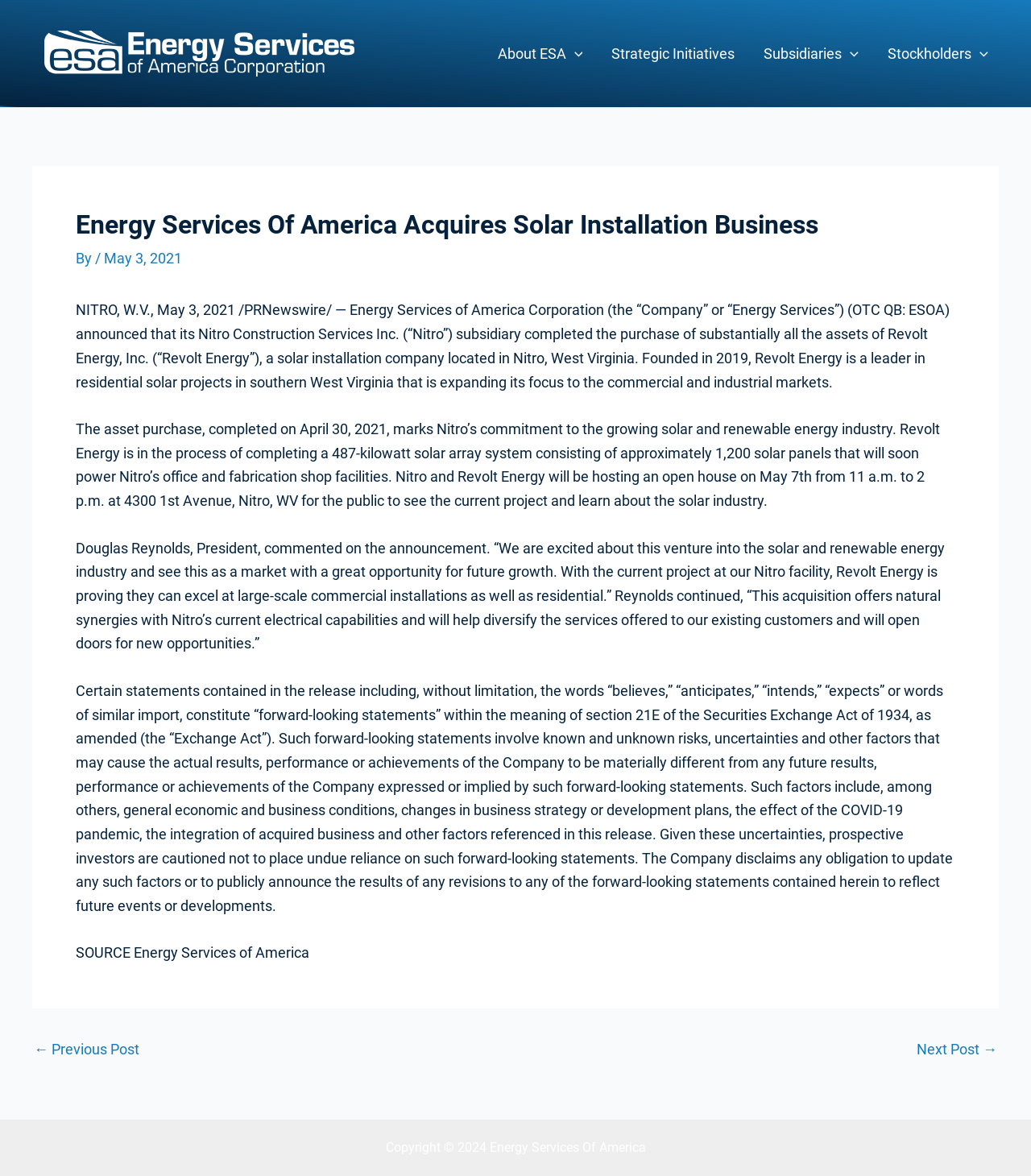Construct a comprehensive description capturing every detail on the webpage.

The webpage is about Energy Services of America acquiring a solar installation business. At the top left, there is a logo of Energy Services of America, accompanied by a link to the company's website. To the right of the logo, there is a navigation menu with links to different sections of the website, including "About ESA", "Strategic Initiatives", "Subsidiaries", and "Stockholders". Each of these links has a menu toggle icon next to it.

Below the navigation menu, there is a main article section that takes up most of the page. The article's title, "Energy Services Of America Acquires Solar Installation Business", is displayed prominently at the top. The article is dated May 3, 2021, and is attributed to an author. The content of the article discusses the acquisition of Revolt Energy, a solar installation company, by Energy Services of America's subsidiary, Nitro Construction Services Inc. The article provides details about the acquisition, including the completion of a 487-kilowatt solar array system and an upcoming open house event.

The article is divided into several paragraphs, each discussing different aspects of the acquisition. There are four paragraphs in total, with the last one being a disclaimer about forward-looking statements.

At the bottom of the page, there is a post navigation section with links to previous and next posts. Below that, there is a copyright notice that reads "Copyright © 2024 Energy Services Of America".